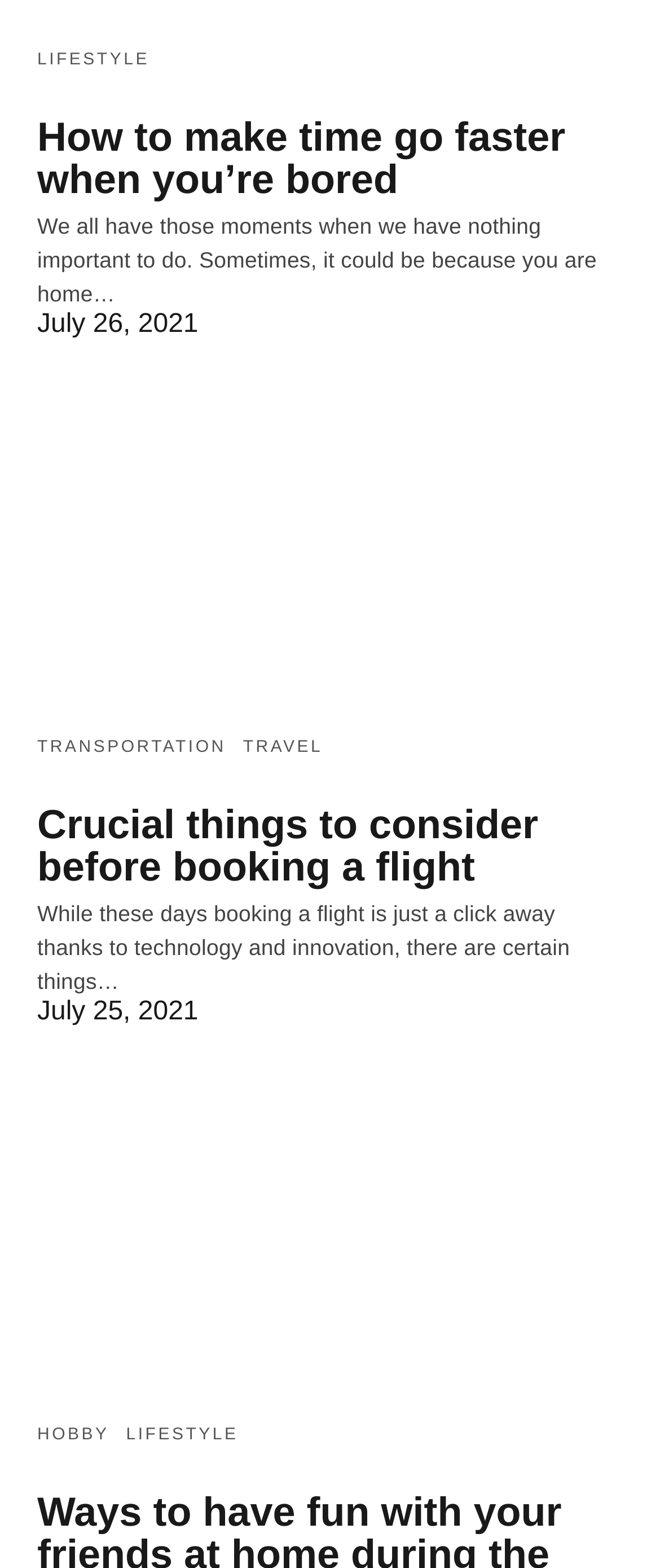Answer succinctly with a single word or phrase:
What is the category of the first article?

LIFESTYLE